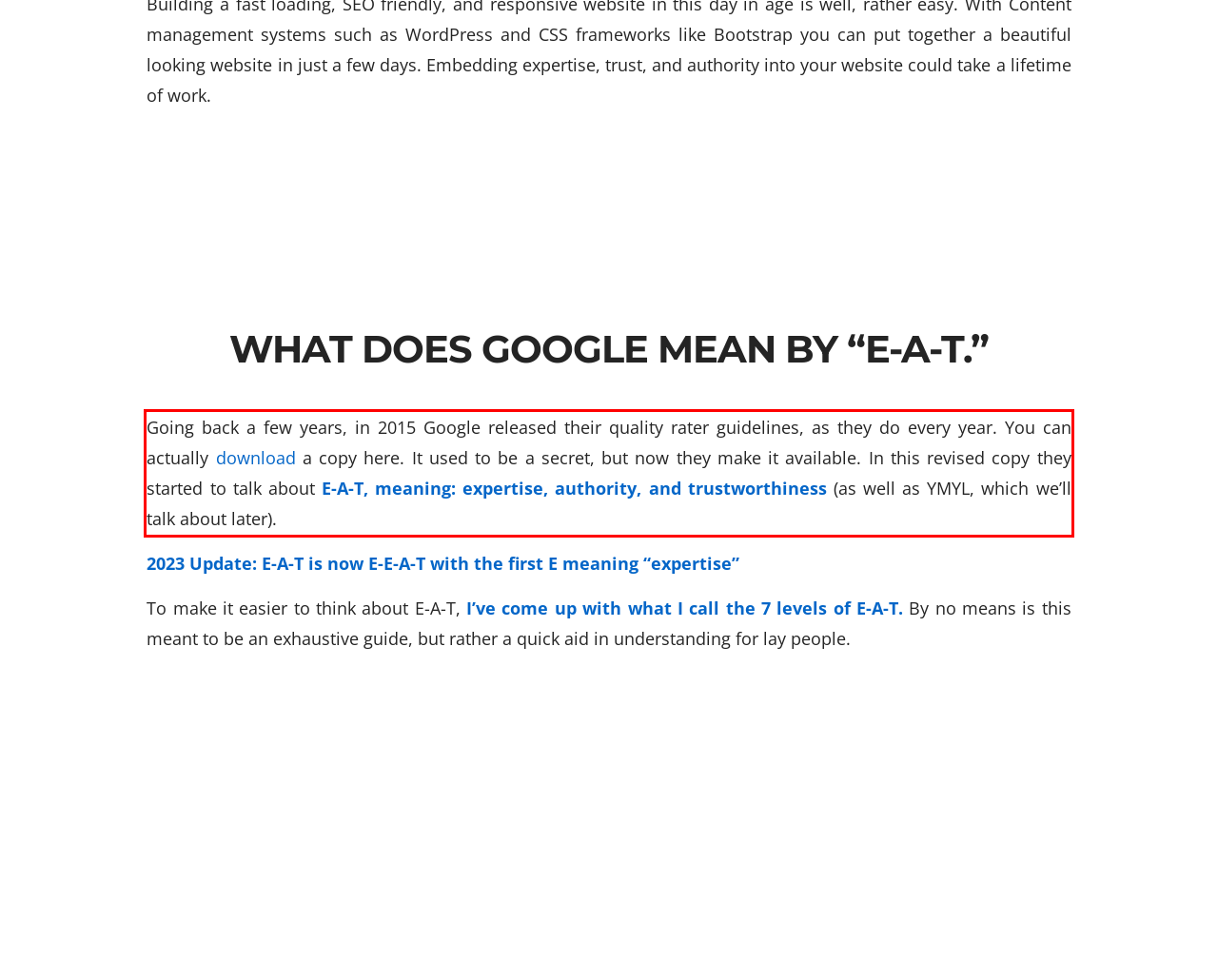You are looking at a screenshot of a webpage with a red rectangle bounding box. Use OCR to identify and extract the text content found inside this red bounding box.

Going back a few years, in 2015 Google released their quality rater guidelines, as they do every year. You can actually download a copy here. It used to be a secret, but now they make it available. In this revised copy they started to talk about E-A-T, meaning: expertise, authority, and trustworthiness (as well as YMYL, which we’ll talk about later).